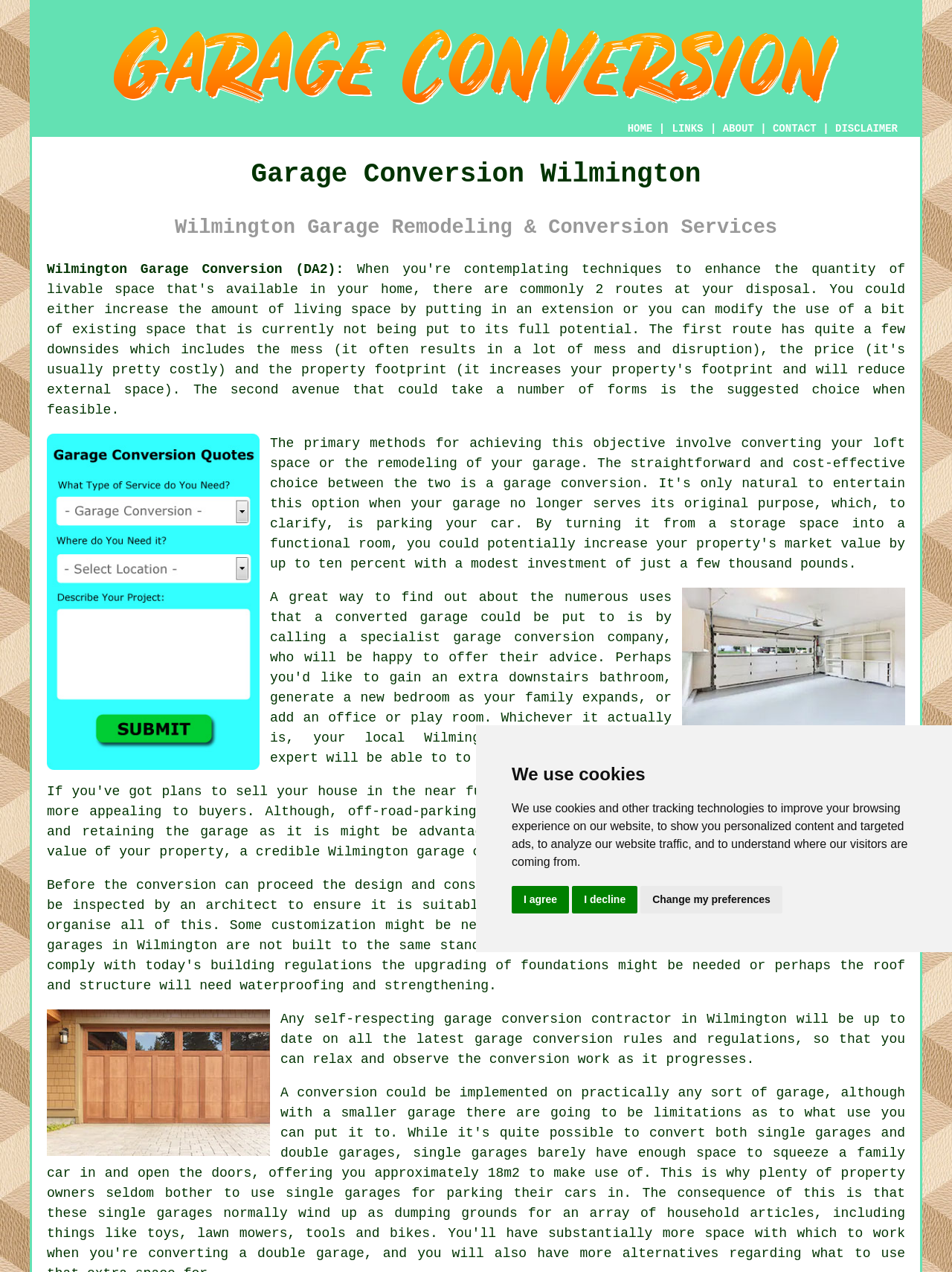Provide a one-word or short-phrase response to the question:
Why might retaining the garage be advantageous?

To increase property value